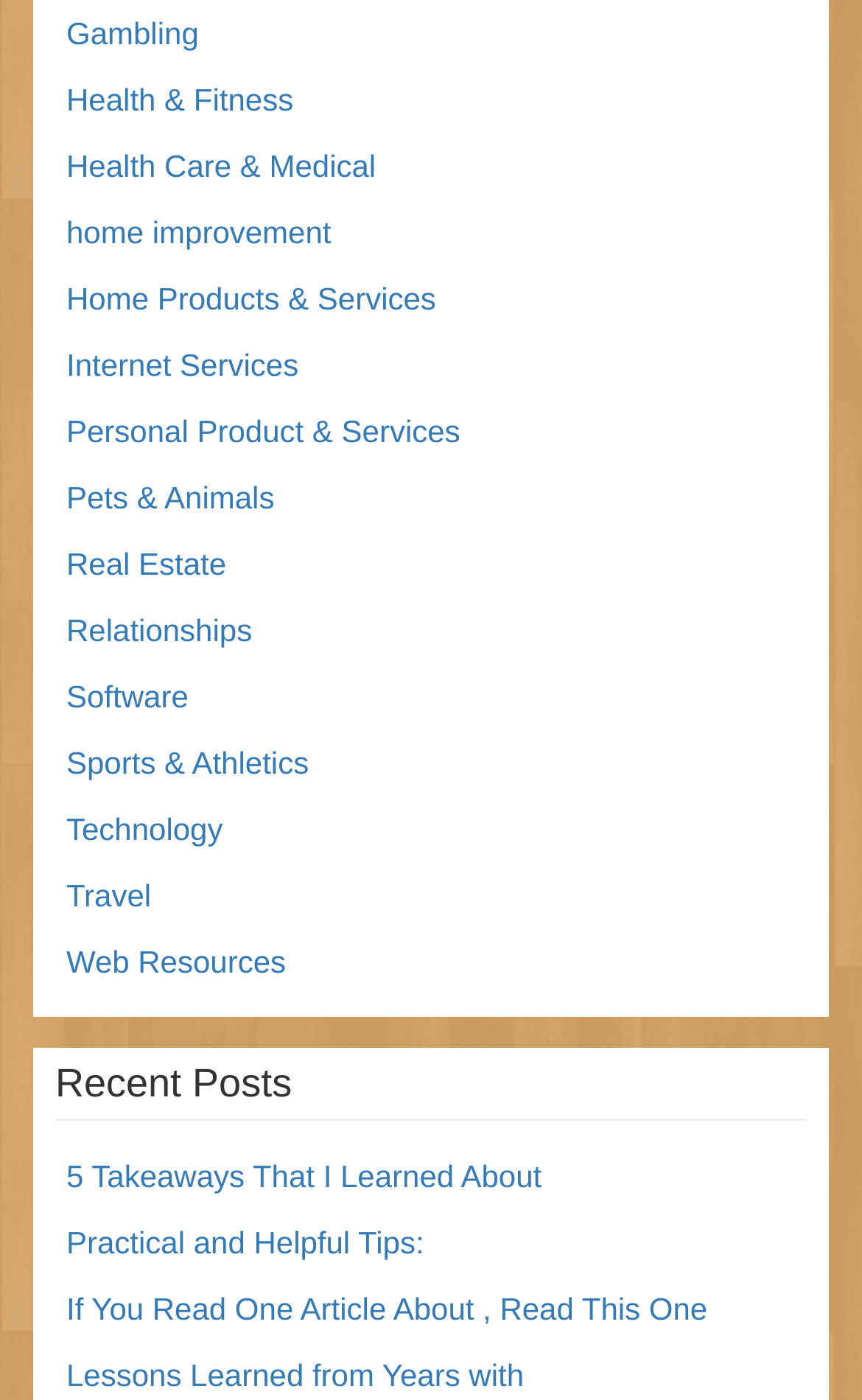Identify the bounding box coordinates for the UI element mentioned here: "Software". Provide the coordinates as four float values between 0 and 1, i.e., [left, top, right, bottom].

[0.077, 0.485, 0.219, 0.51]